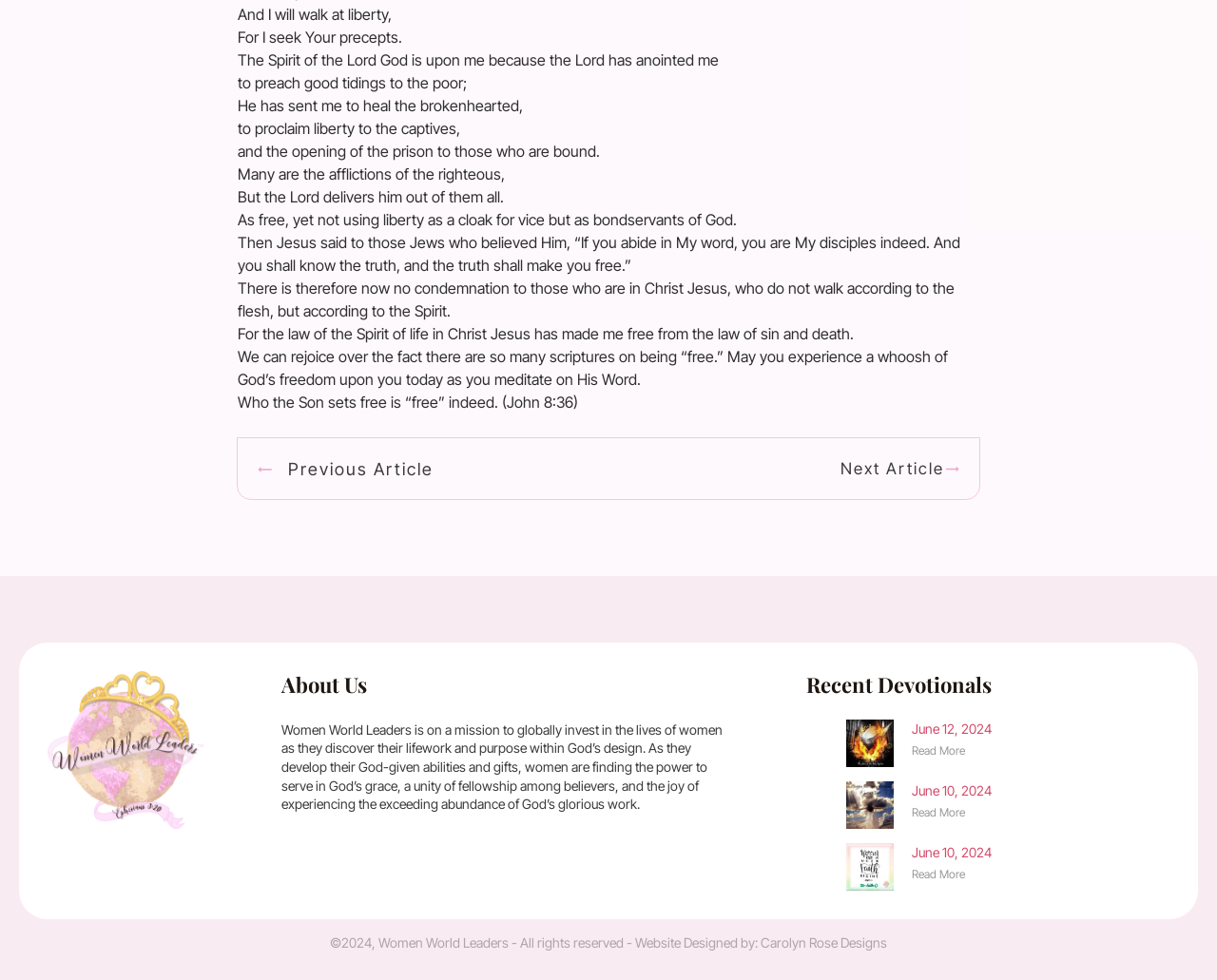What is the main theme of this webpage?
Ensure your answer is thorough and detailed.

Based on the content of the webpage, which includes multiple Bible verses and Christian-themed articles, it is clear that the main theme of this webpage is Christian devotionals.